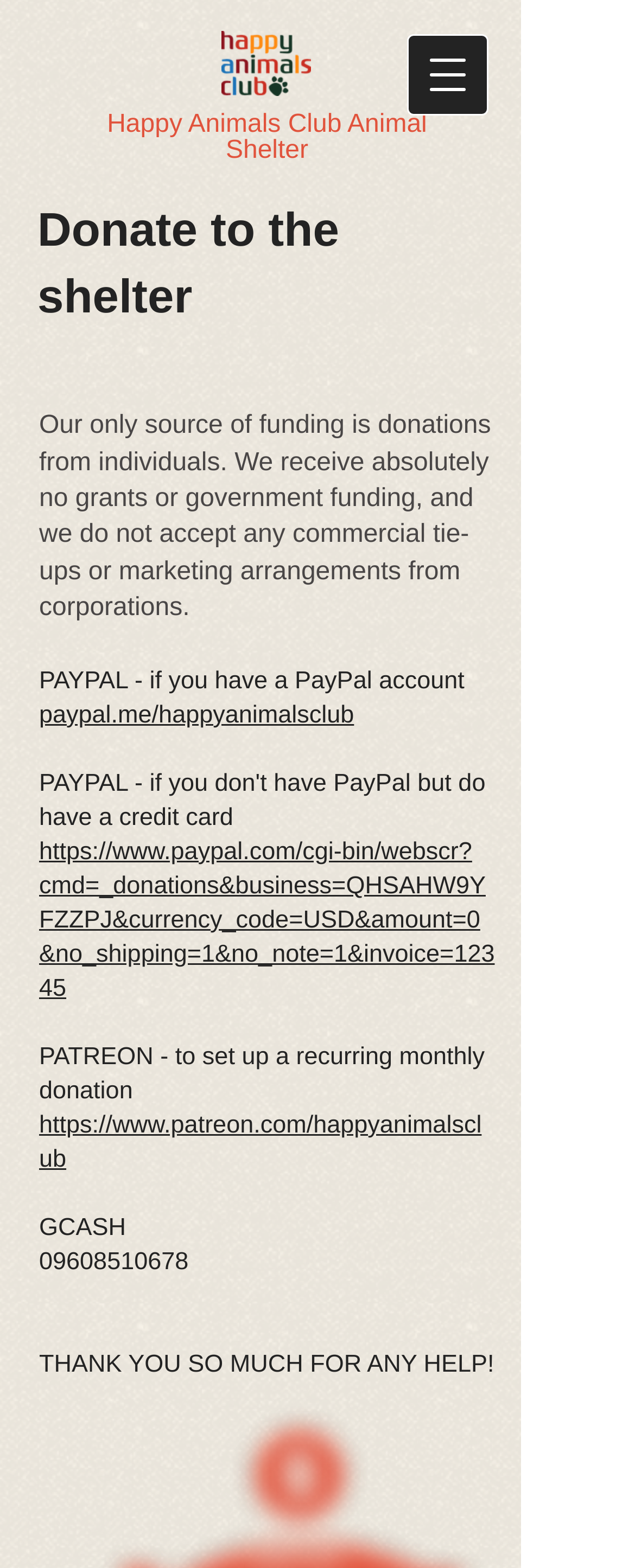Extract the main heading from the webpage content.

Happy Animals Club Animal Shelter